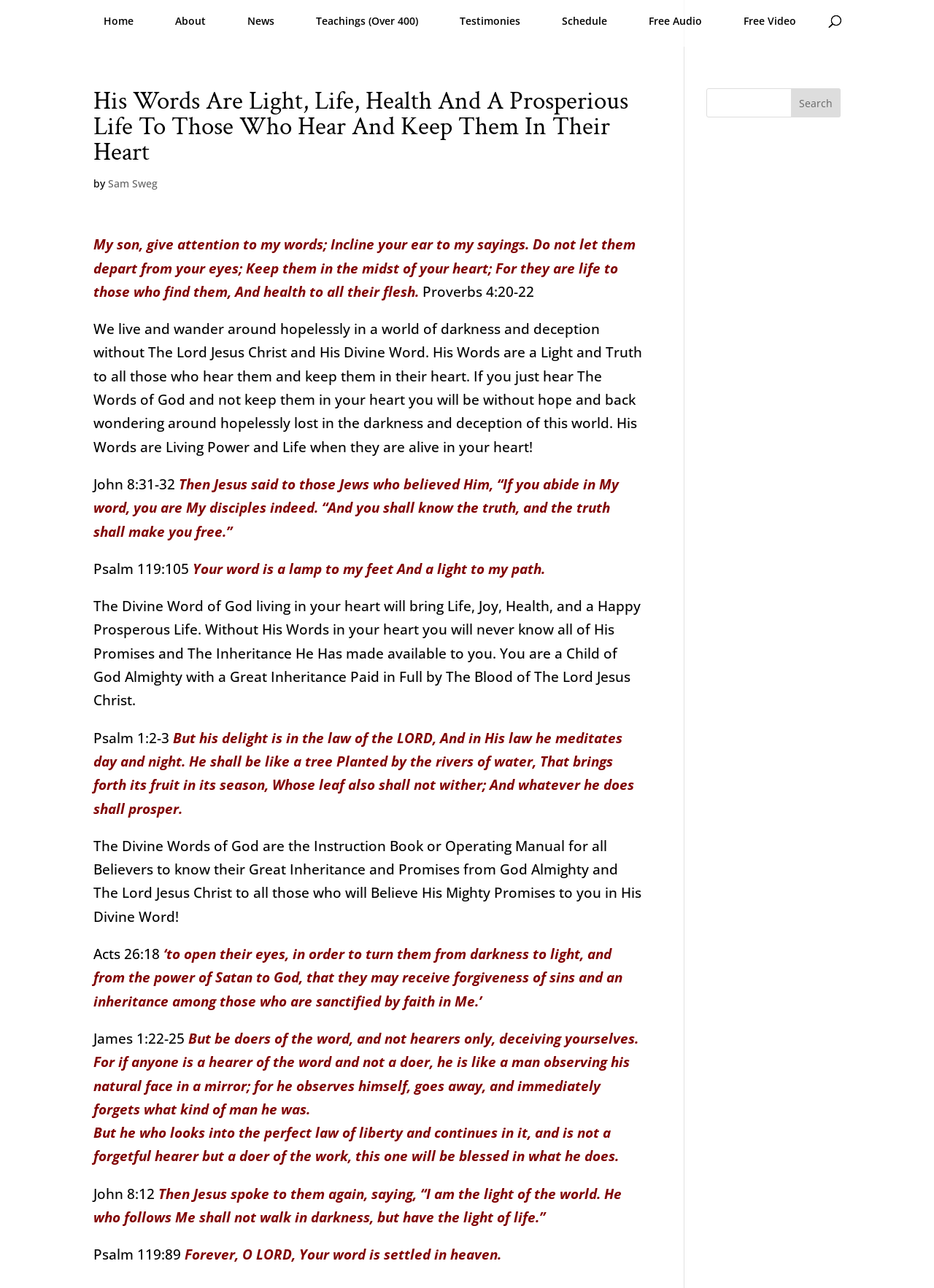How many links are in the navigation menu?
Answer the question using a single word or phrase, according to the image.

8